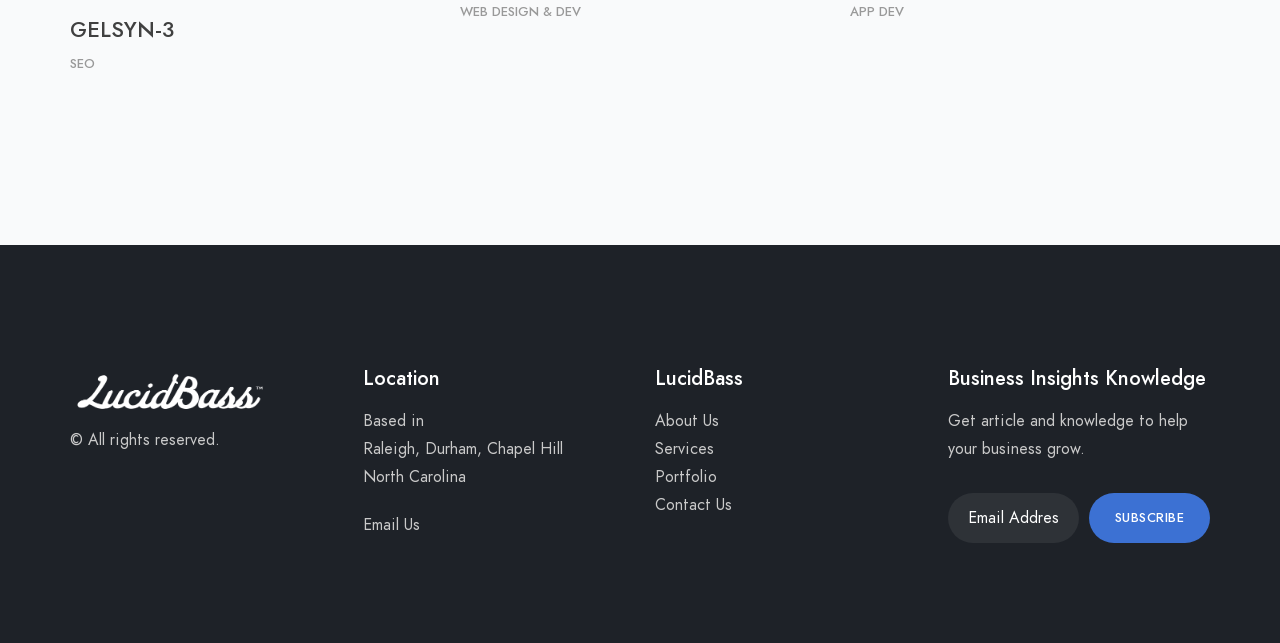Pinpoint the bounding box coordinates of the clickable area needed to execute the instruction: "Enter email address". The coordinates should be specified as four float numbers between 0 and 1, i.e., [left, top, right, bottom].

[0.74, 0.766, 0.843, 0.844]